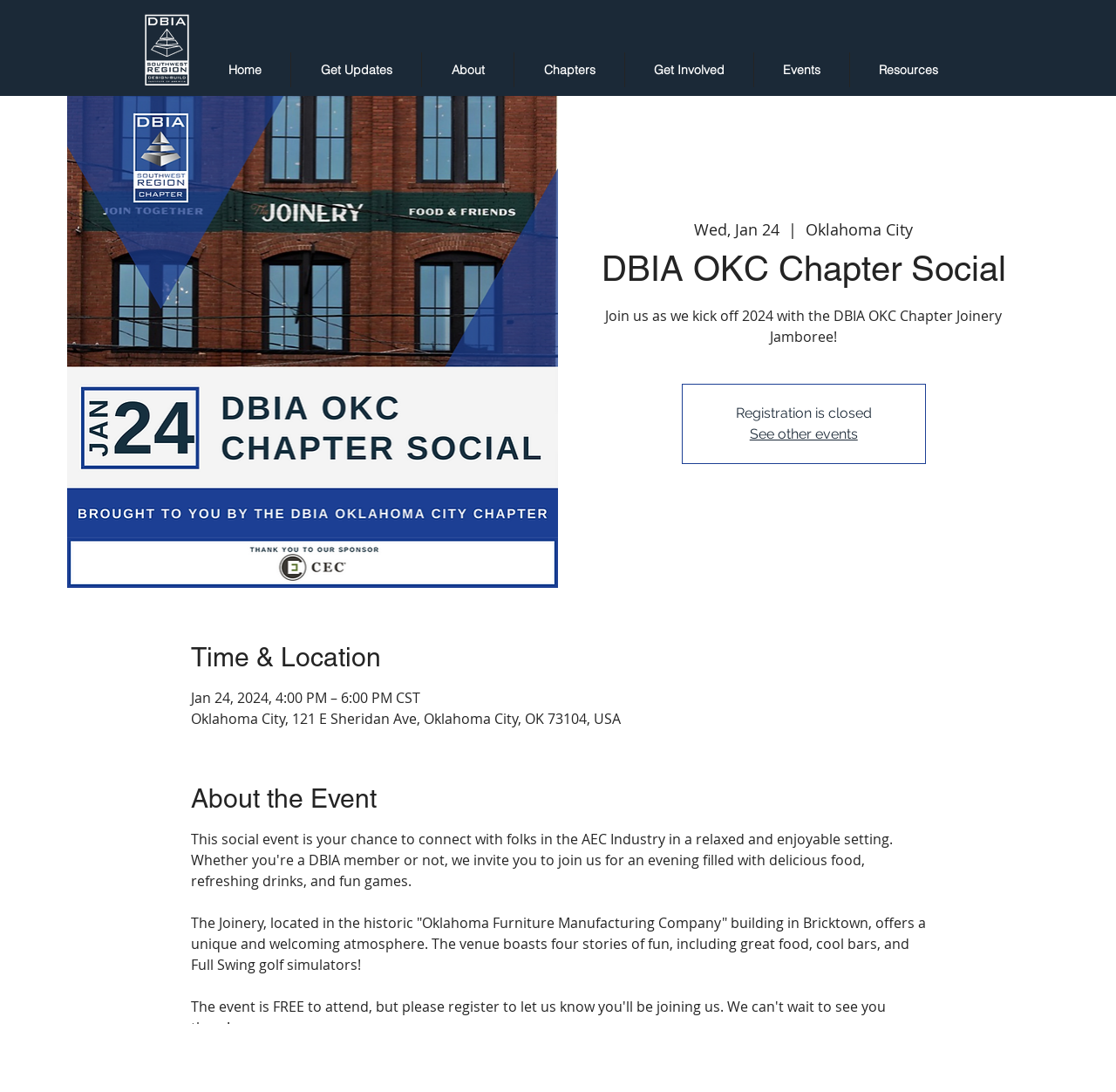What is the event name?
Please provide an in-depth and detailed response to the question.

I found the event name by looking at the main text on the webpage, which says 'Join us as we kick off 2024 with the DBIA OKC Chapter Joinery Jamboree!'.